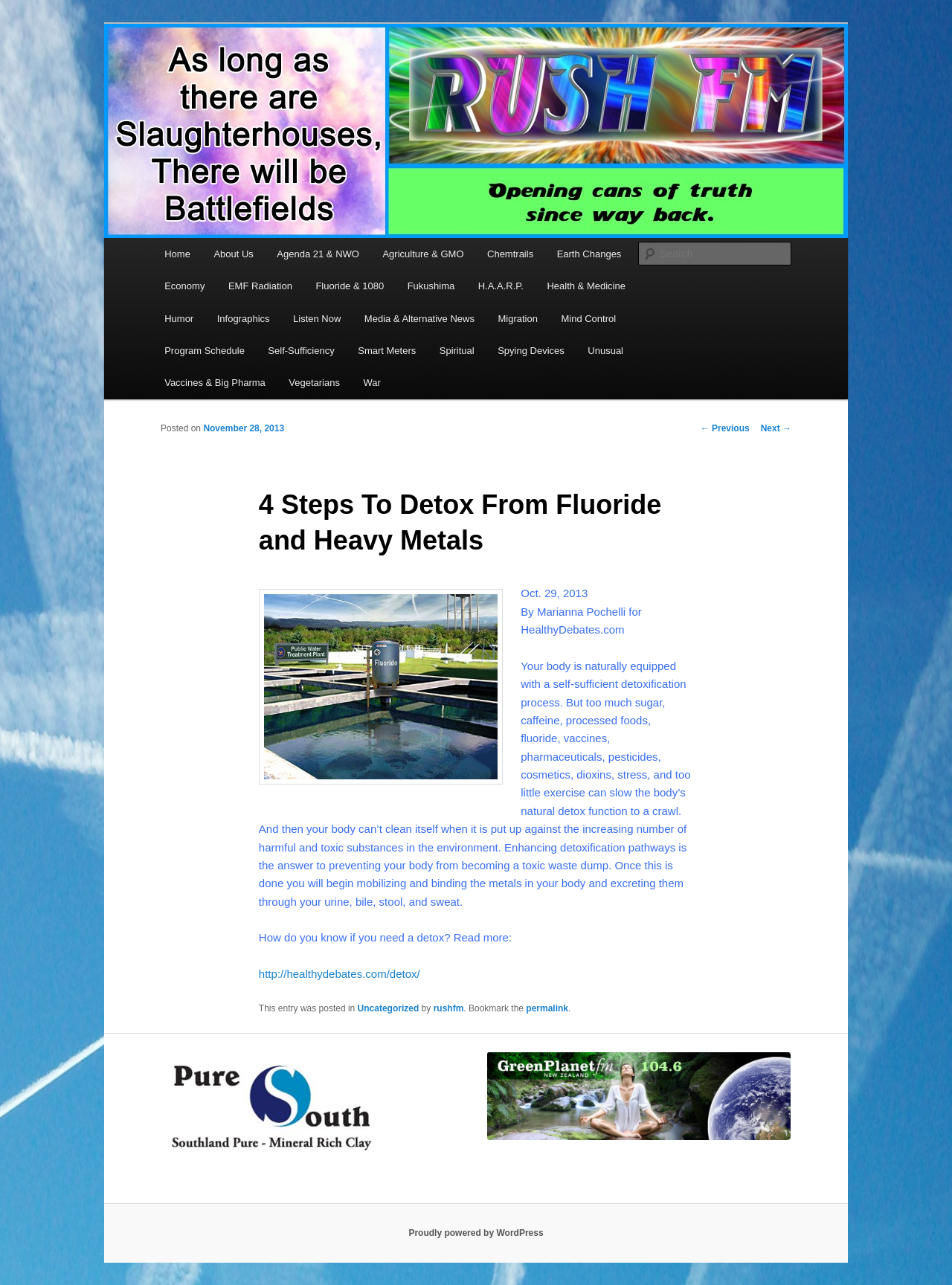Identify the bounding box coordinates of the element that should be clicked to fulfill this task: "Visit the previous post". The coordinates should be provided as four float numbers between 0 and 1, i.e., [left, top, right, bottom].

[0.736, 0.329, 0.787, 0.337]